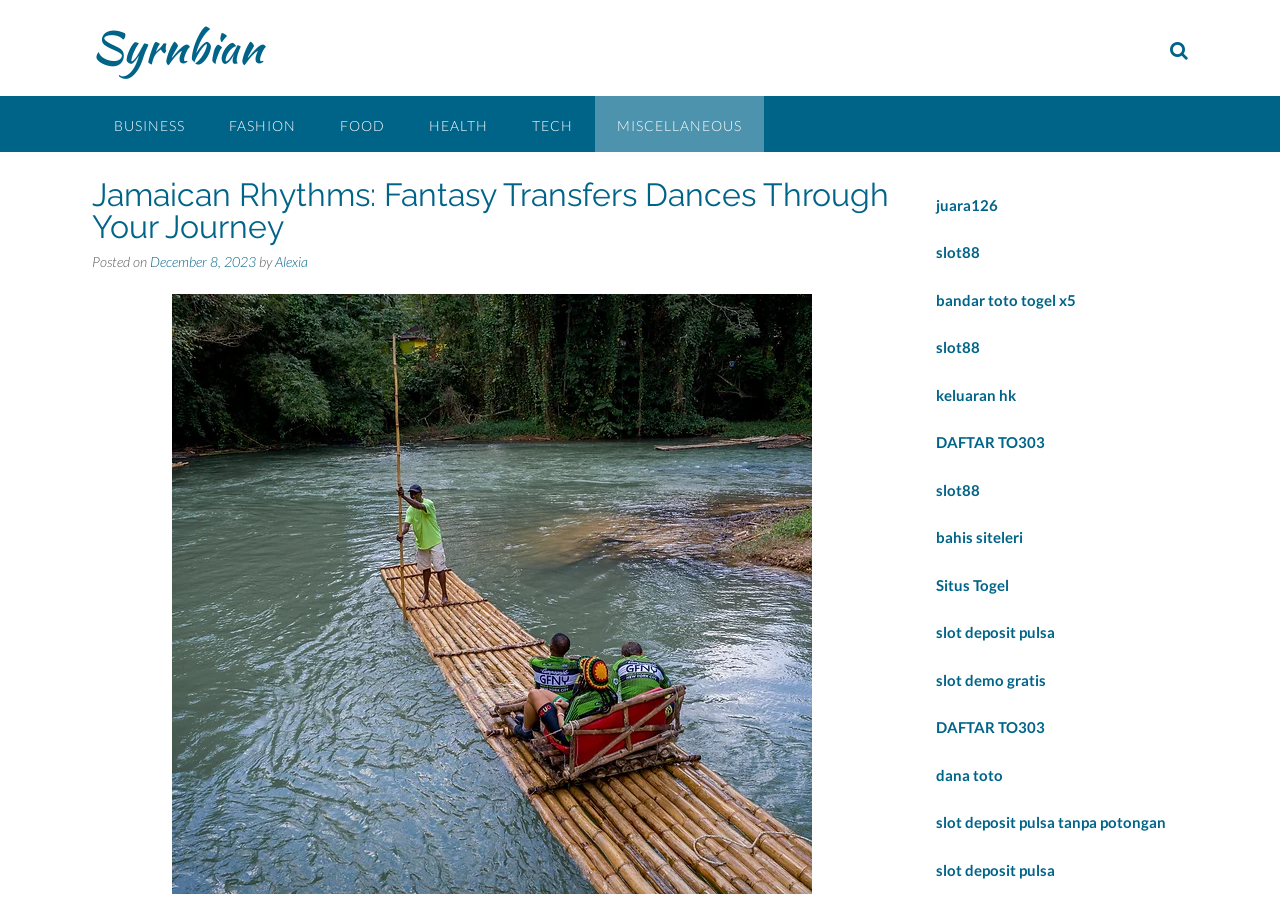Please find the bounding box coordinates of the element that needs to be clicked to perform the following instruction: "Visit Syrnbian". The bounding box coordinates should be four float numbers between 0 and 1, represented as [left, top, right, bottom].

[0.072, 0.017, 0.205, 0.088]